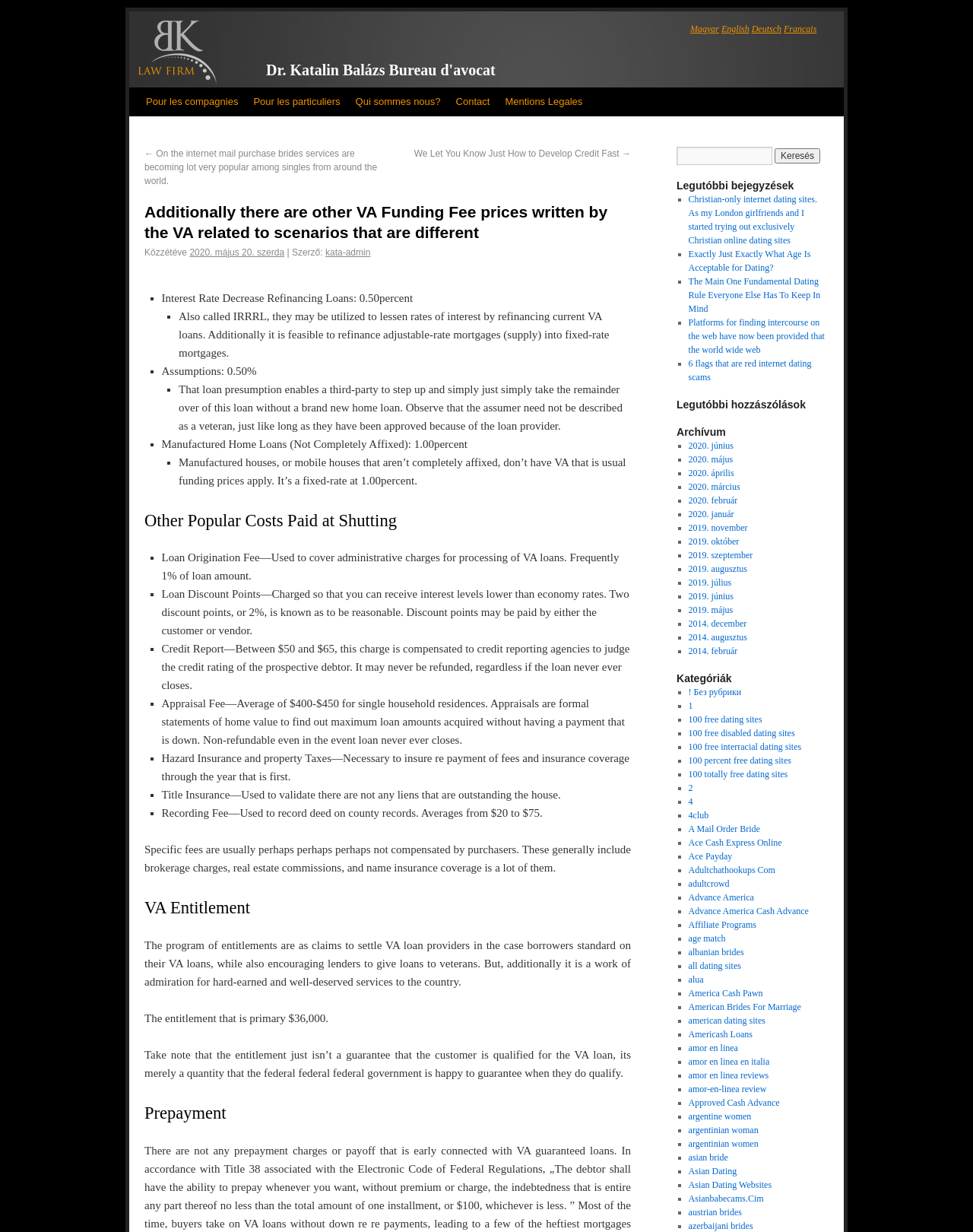Provide a thorough summary of the webpage.

This webpage appears to be a blog or informational website that provides details about VA Funding Fee prices and other related topics. At the top of the page, there are four language options: Magyar, English, Deutsch, and Français. Below these options, there is a heading that reads "Additionally there are other VA Funding Fee prices written by the VA related to scenarios that are different" followed by a brief description.

The main content of the page is divided into sections, each with its own heading. The first section discusses Interest Rate Decrease Refinancing Loans, including the fee percentage and a brief explanation. This is followed by sections on Assumptions, Manufactured Home Loans, and Other Popular Costs Paid at Shutting, which provide detailed information on each topic.

The page also includes a section on VA Entitlement, which explains the program's purpose and the primary entitlement amount. Additionally, there is a section on Prepayment, but it appears to be empty.

On the right-hand side of the page, there is a search bar and a heading that reads "Legutóbbi bejegyzések" (Recent Posts), followed by a list of links to recent articles. Below this, there are headings for "Legutóbbi hozzászólások" (Recent Comments) and "Archívum" (Archive), which also contain links to related content.

Overall, the webpage appears to be a resource for individuals seeking information on VA Funding Fee prices and related topics, with a focus on providing detailed explanations and examples.